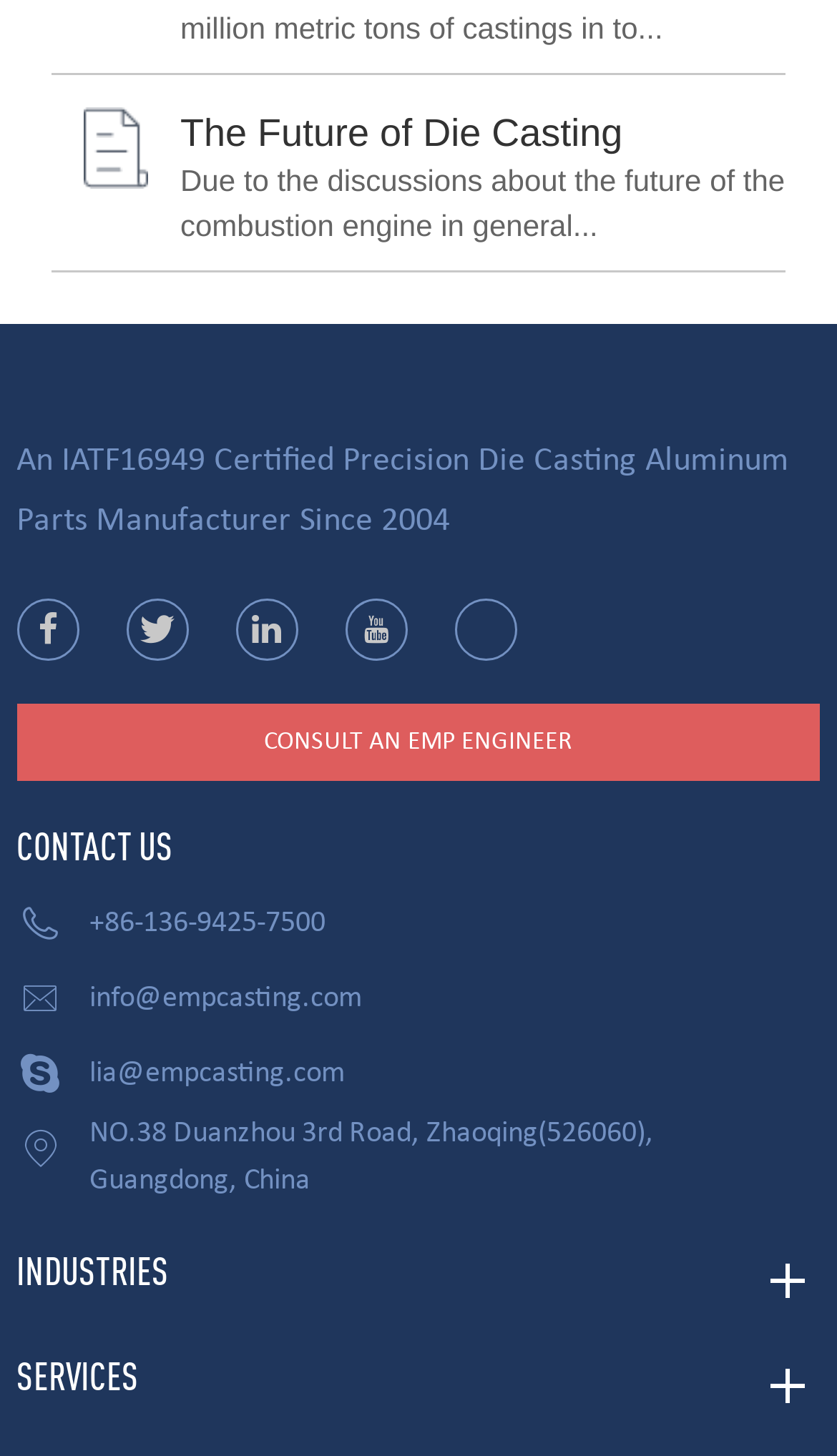Please specify the bounding box coordinates of the clickable region to carry out the following instruction: "Click the link to learn about the future of die casting". The coordinates should be four float numbers between 0 and 1, in the format [left, top, right, bottom].

[0.215, 0.074, 0.938, 0.109]